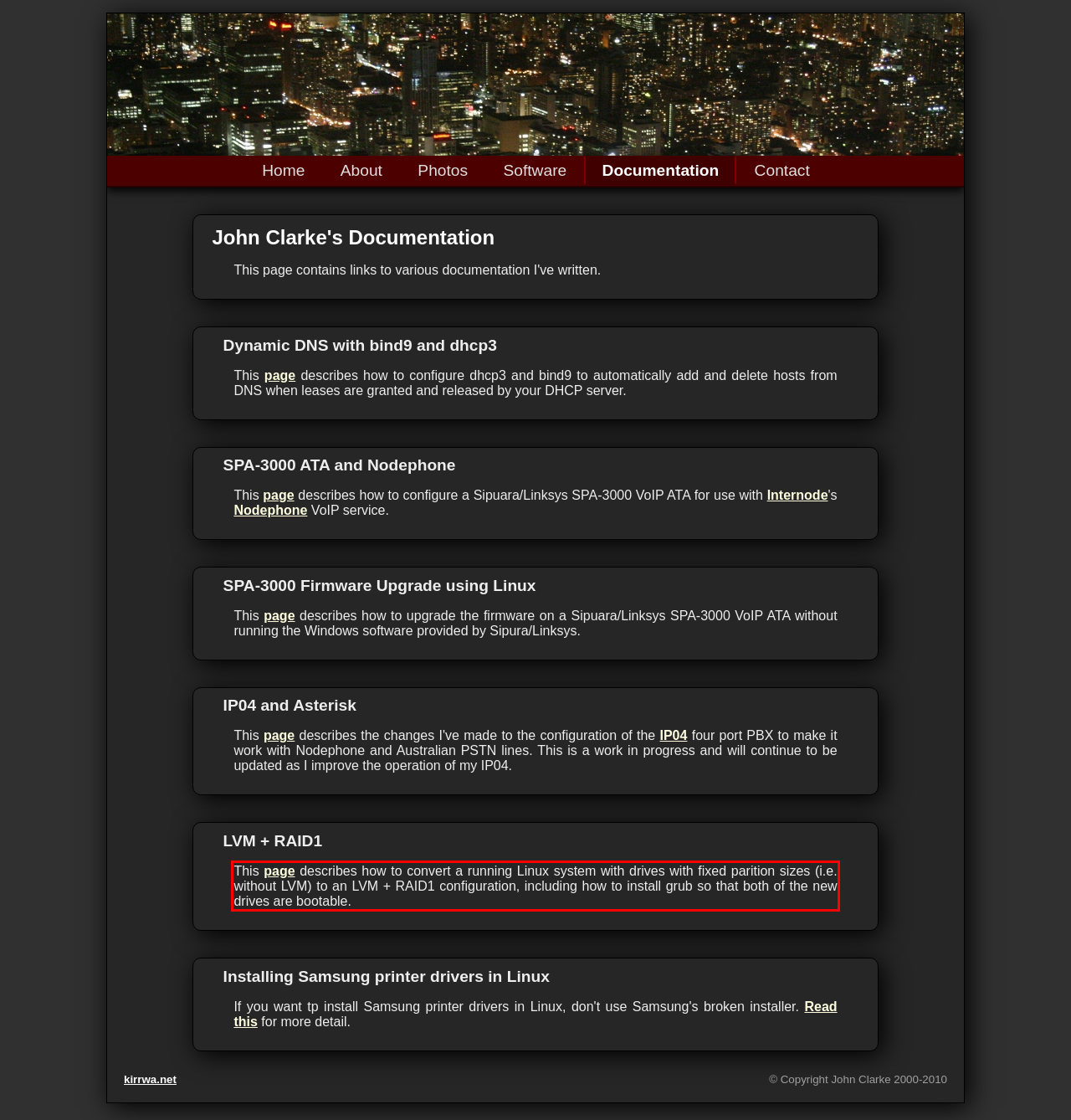Perform OCR on the text inside the red-bordered box in the provided screenshot and output the content.

This page describes how to convert a running Linux system with drives with fixed parition sizes (i.e. without LVM) to an LVM + RAID1 configuration, including how to install grub so that both of the new drives are bootable.